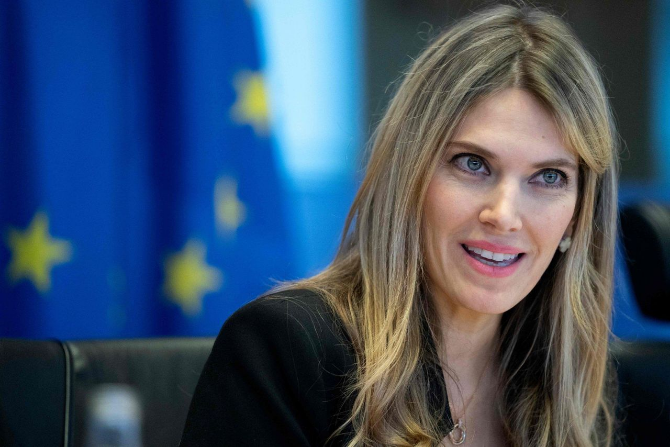Why is Eva Kaili in the news?
From the screenshot, supply a one-word or short-phrase answer.

Corruption investigations